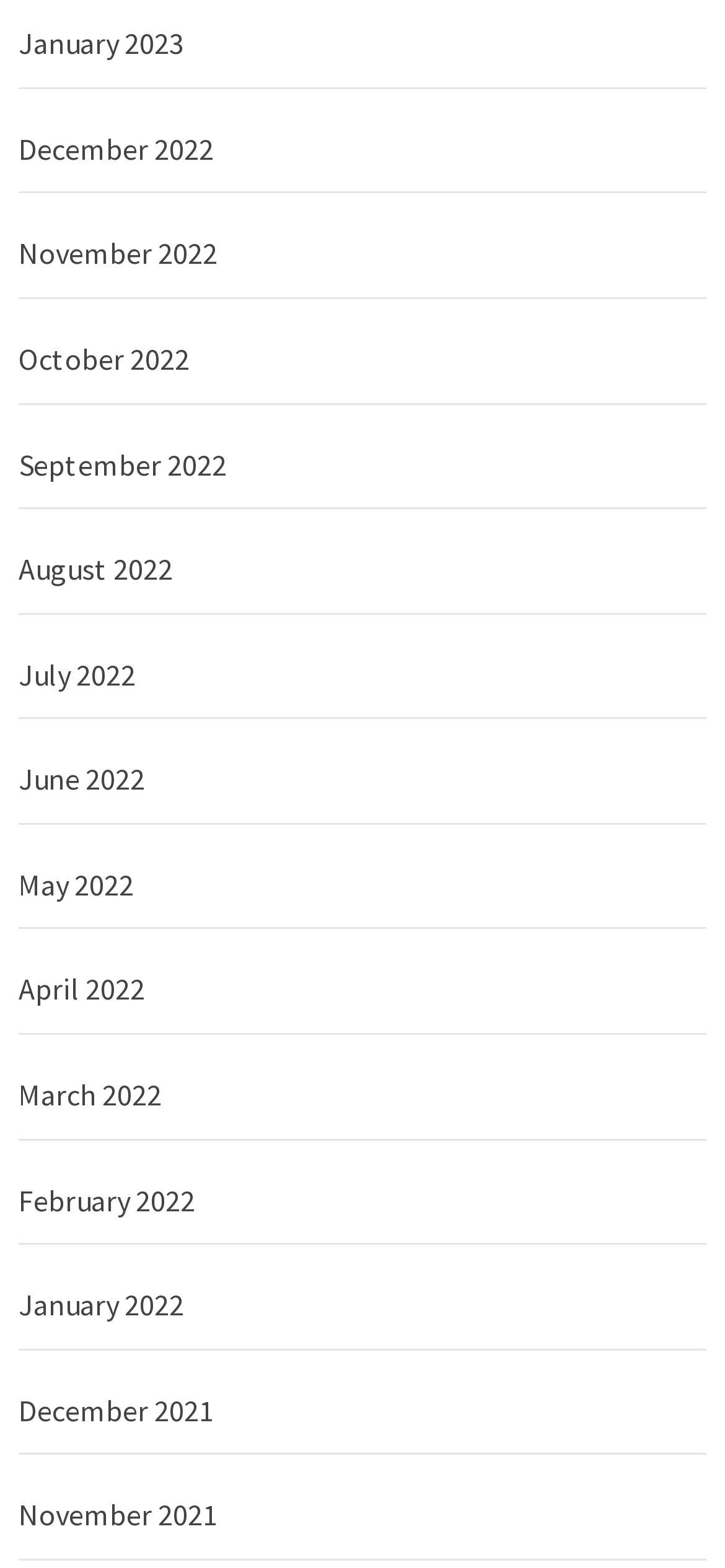Please look at the image and answer the question with a detailed explanation: What is the purpose of the links on the webpage?

Based on the organization and structure of the links, it appears that the purpose of the links is to provide access to archives or past content, likely organized by month and year.